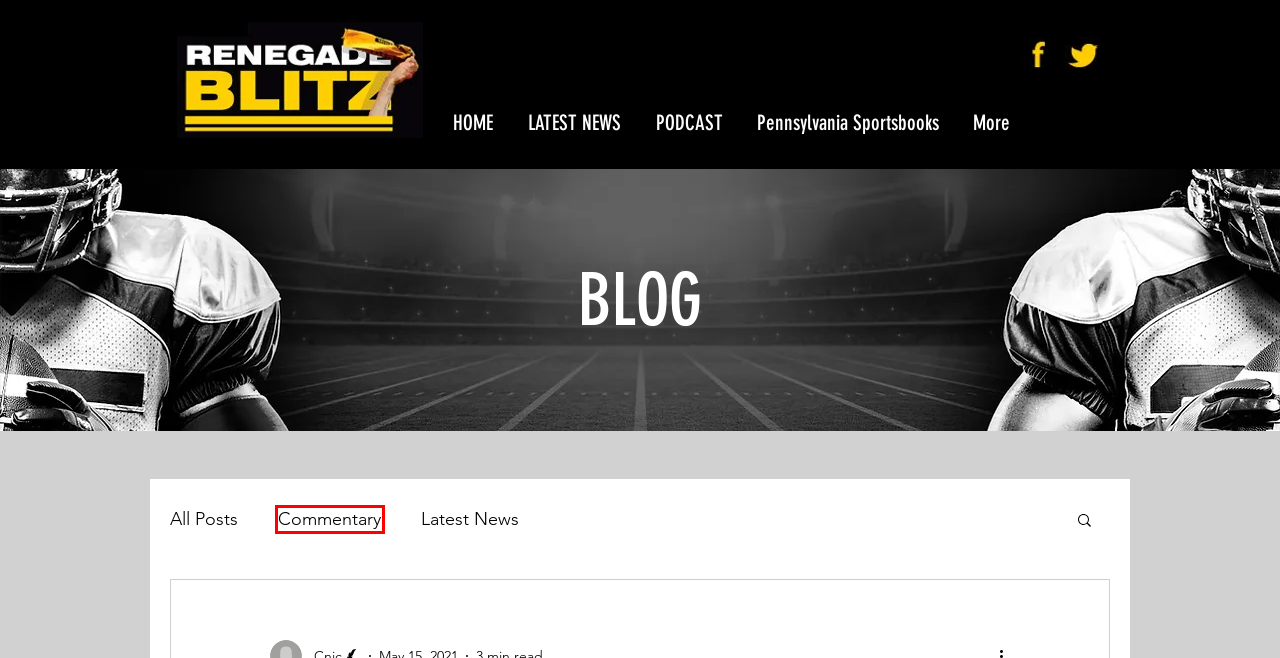You have a screenshot of a webpage with a red bounding box around a UI element. Determine which webpage description best matches the new webpage that results from clicking the element in the bounding box. Here are the candidates:
A. PODCAST | Renegade Blitz
B. Pennsylvania Sportsbooks | Renegade Blitz
C. LATEST NEWS | Renegade Blitz
D. Commentary
E. Pittsburgh Steelers Blog | Renegade Blitz
F. Latest News
G. Blog | renegade blitz
H. Dan Moore Jr. | Renegade Blitz

D